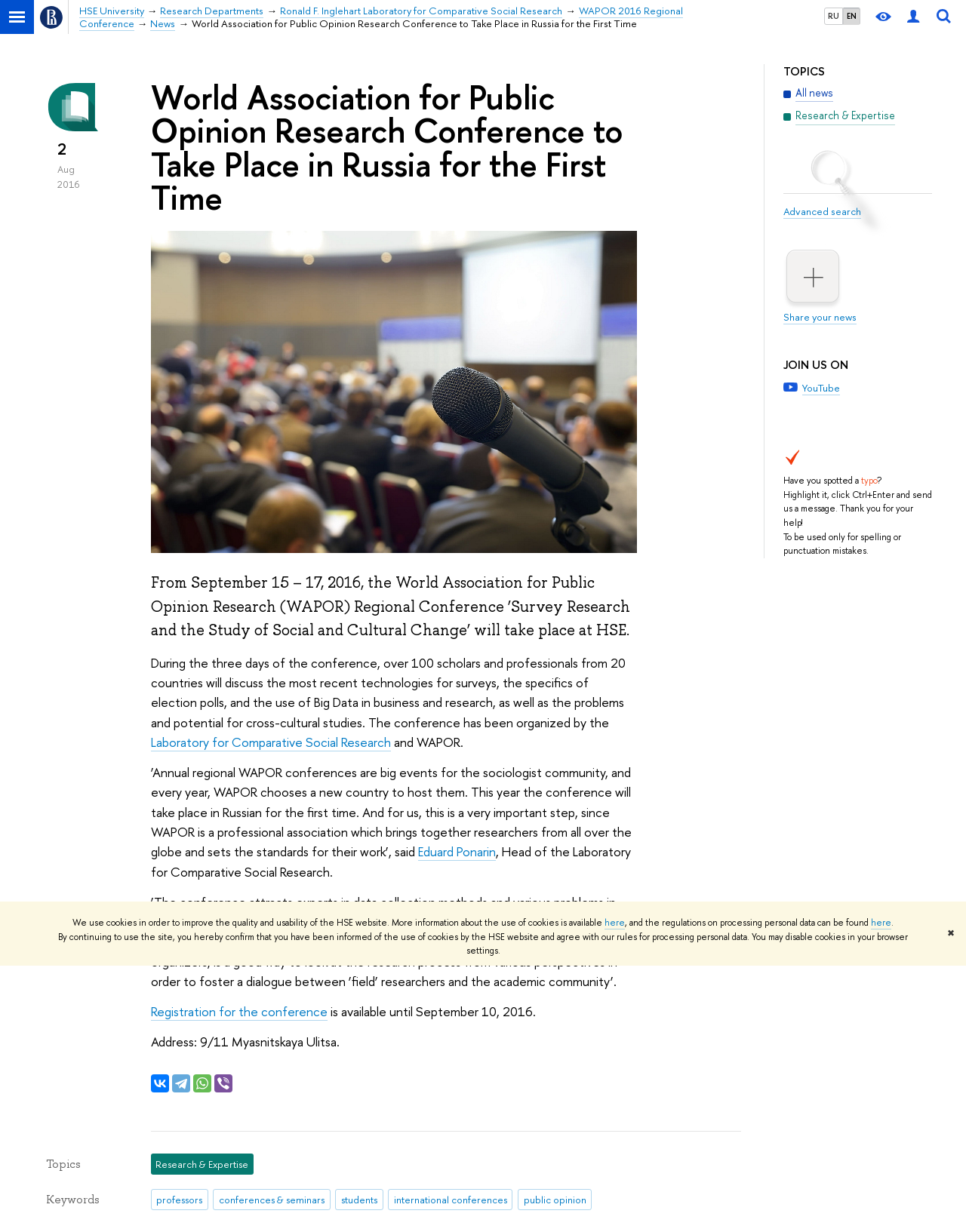Identify the bounding box coordinates of the section that should be clicked to achieve the task described: "Share your news".

[0.811, 0.203, 0.965, 0.263]